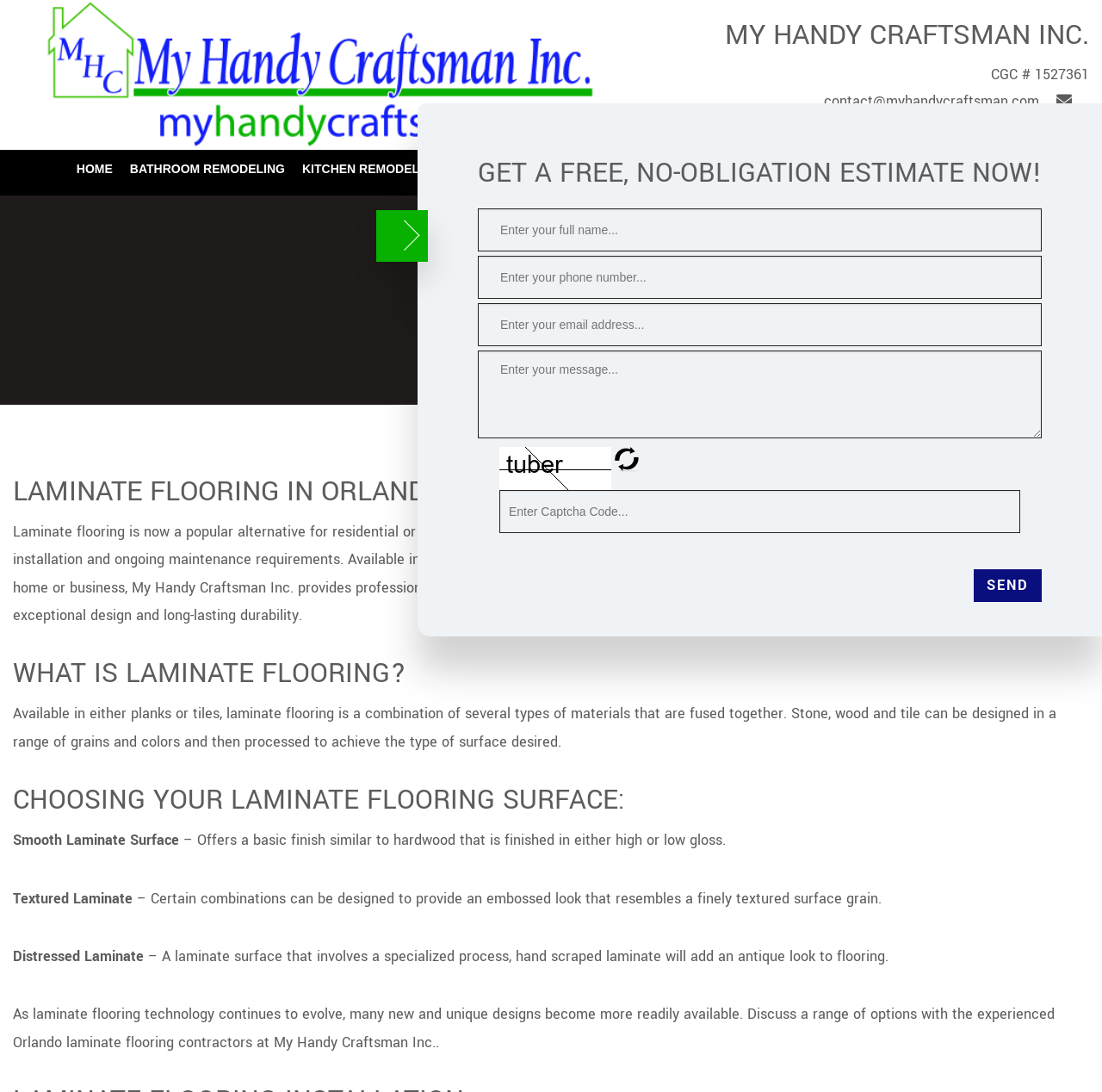Describe all the key features and sections of the webpage thoroughly.

The webpage is about My Handy Craftsman Inc., a company that specializes in commercial and residential laminate flooring in Orlando, Florida. At the top left corner, there is a logo of the company, accompanied by a heading that displays the company's name. Below the logo, there is a section that displays the company's contact information, including a phone number, email address, and license number.

The main content of the webpage is divided into several sections. The first section is a brief introduction to laminate flooring, its benefits, and the services offered by My Handy Craftsman Inc. This section is followed by a series of headings and paragraphs that provide more detailed information about laminate flooring, including its composition, types of surfaces, and design options.

On the right side of the webpage, there is a navigation menu that contains links to various pages, including Home, Bathroom Remodeling, Kitchen Remodeling, and more. Below the navigation menu, there is a call-to-action button that encourages visitors to get a free estimate.

In the middle of the webpage, there is a form that allows visitors to request a free estimate. The form includes fields for entering name, phone number, email address, and message. Below the form, there is a captcha image and a field to enter the captcha code.

At the bottom of the webpage, there is a section that displays a call-to-action button to send the request for a free estimate. Finally, there is a complementary section that provides accessibility options for visitors with disabilities.